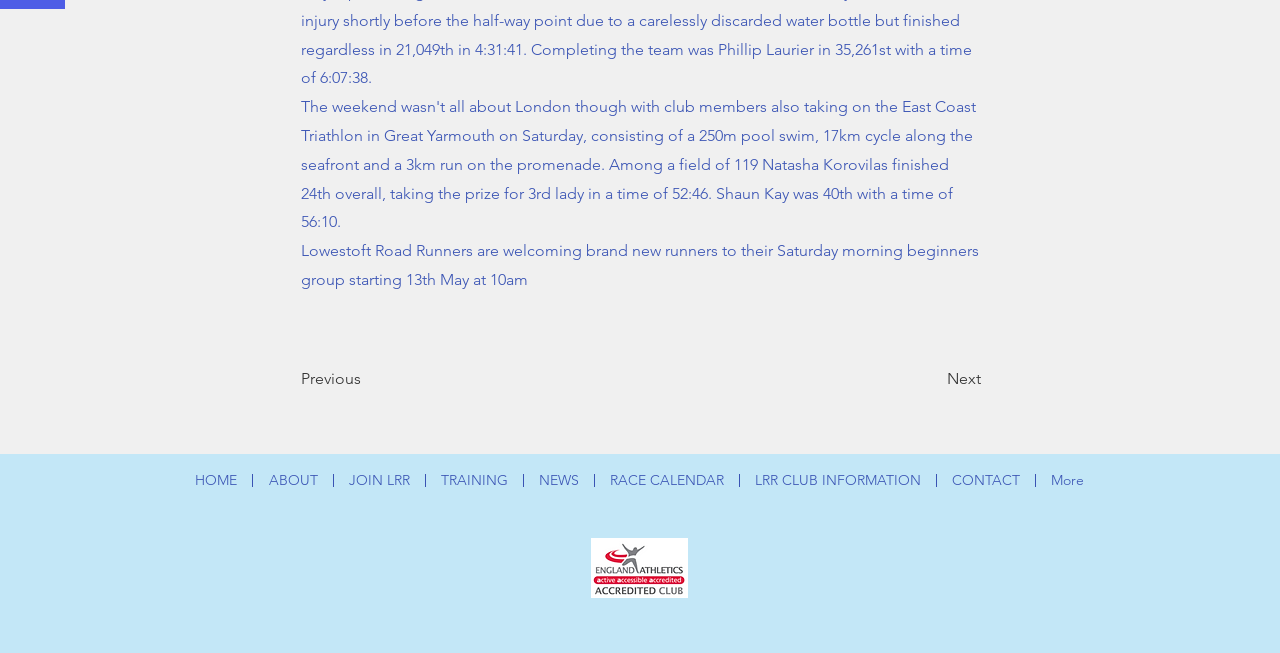Provide a brief response to the question below using one word or phrase:
What is the main navigation menu of the website?

Site